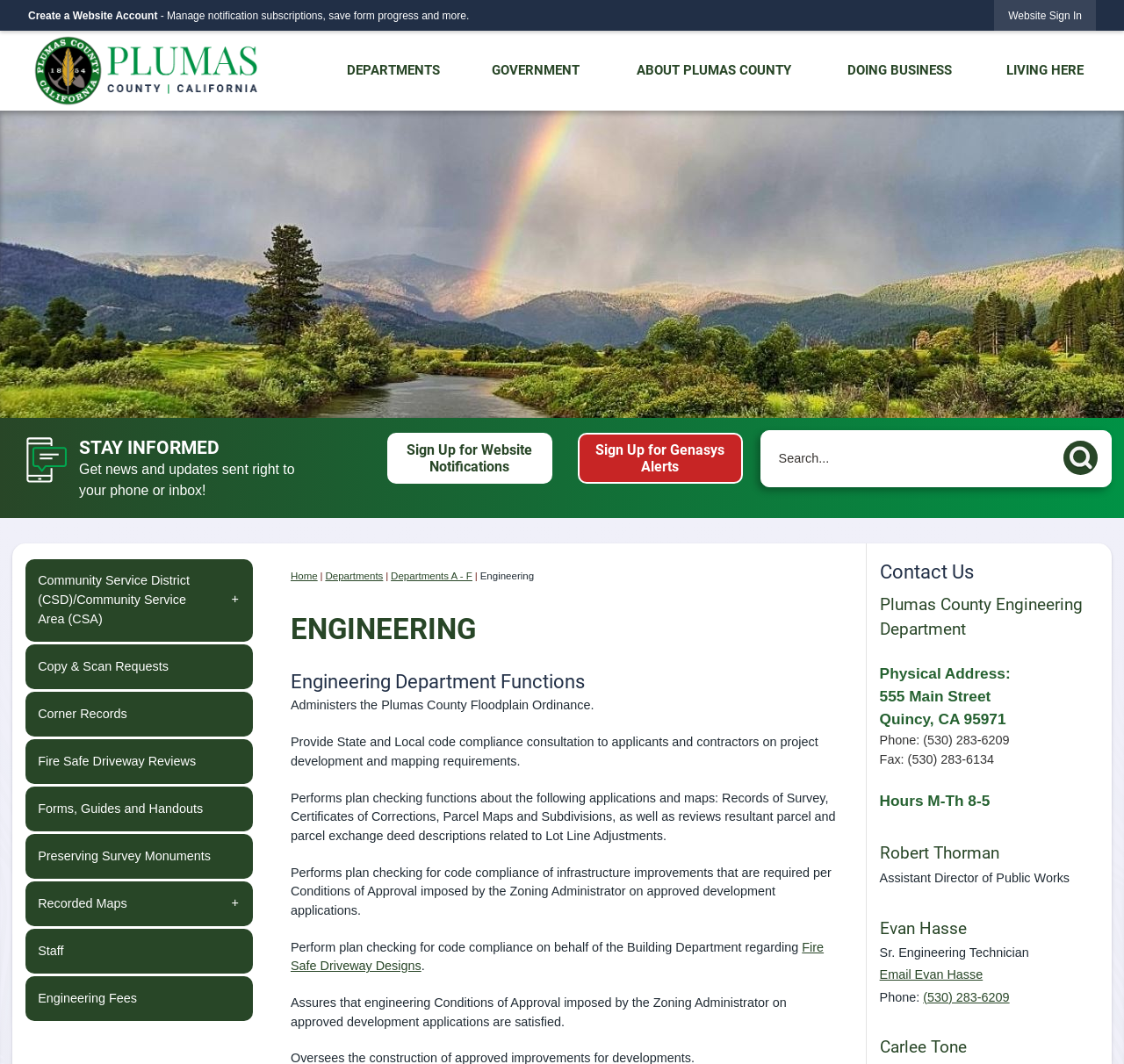Determine the bounding box coordinates for the clickable element required to fulfill the instruction: "Contact Us". Provide the coordinates as four float numbers between 0 and 1, i.e., [left, top, right, bottom].

[0.783, 0.527, 0.866, 0.548]